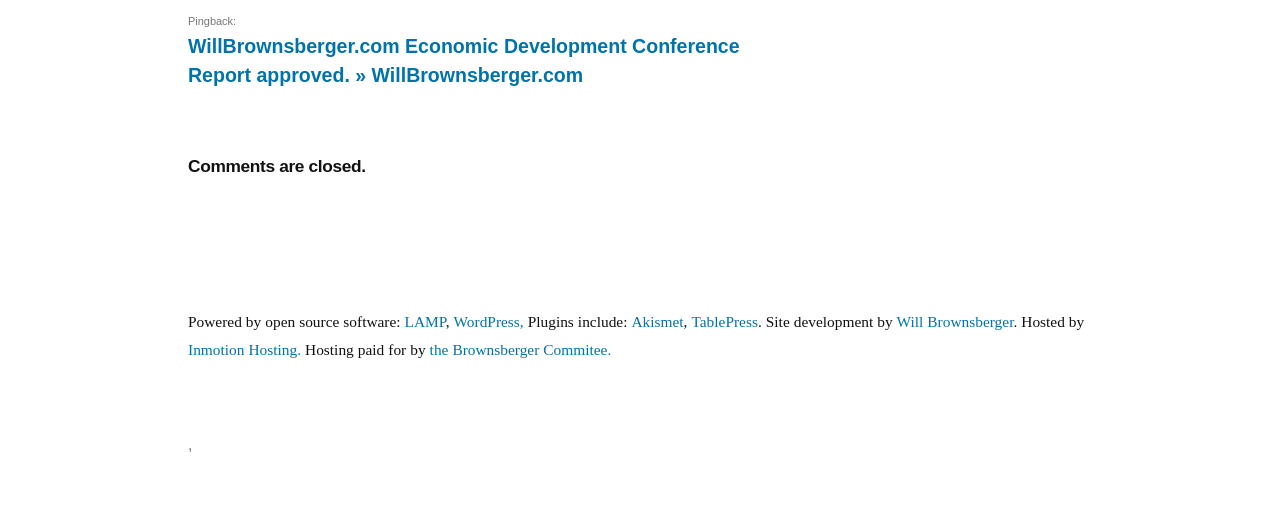Who developed the website?
Please ensure your answer is as detailed and informative as possible.

The answer can be found by looking at the footer section of the webpage, where it is mentioned that 'Site development by Will Brownsberger'.